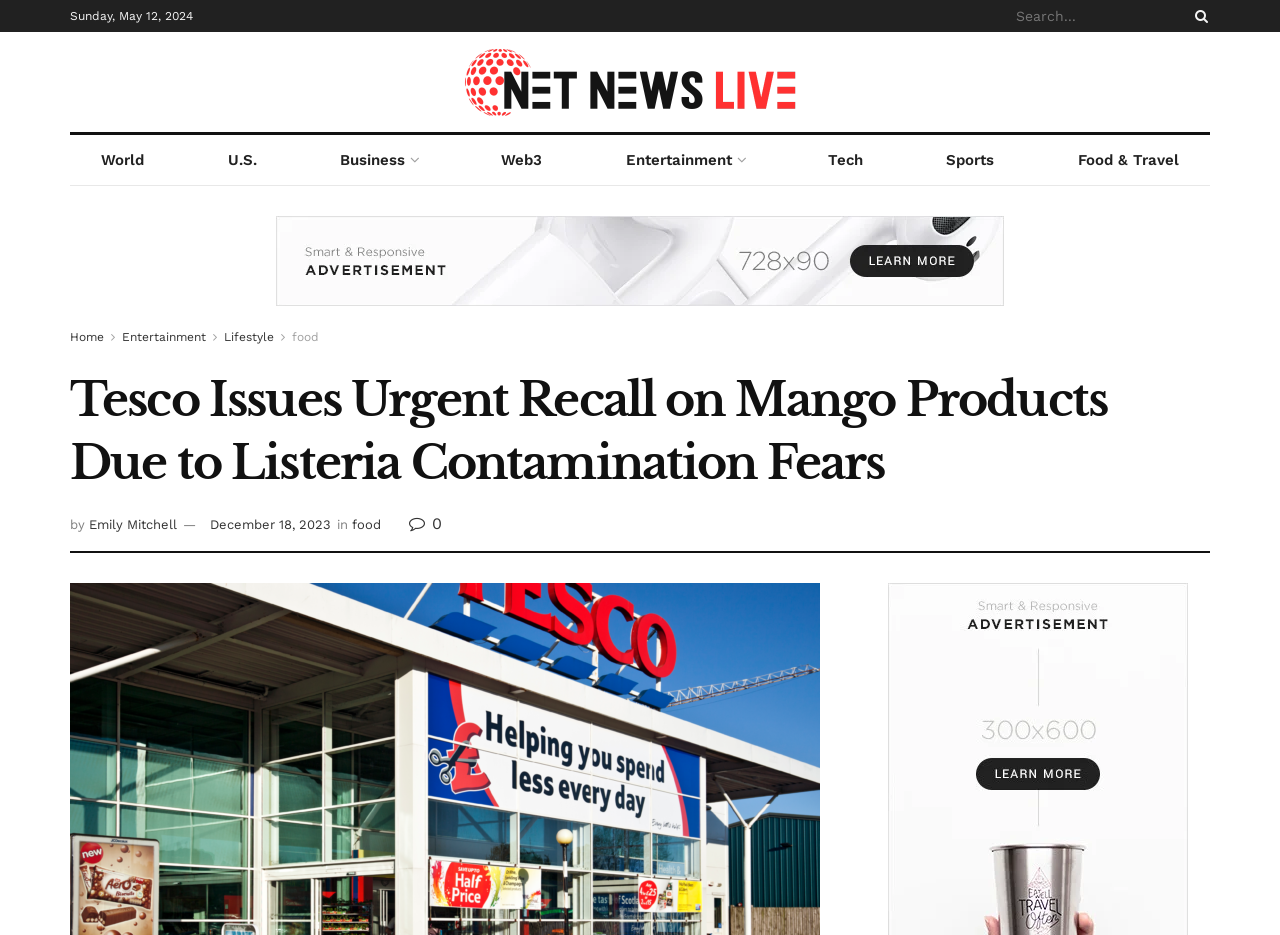What is the name of the website?
Based on the screenshot, answer the question with a single word or phrase.

NetNewsLive